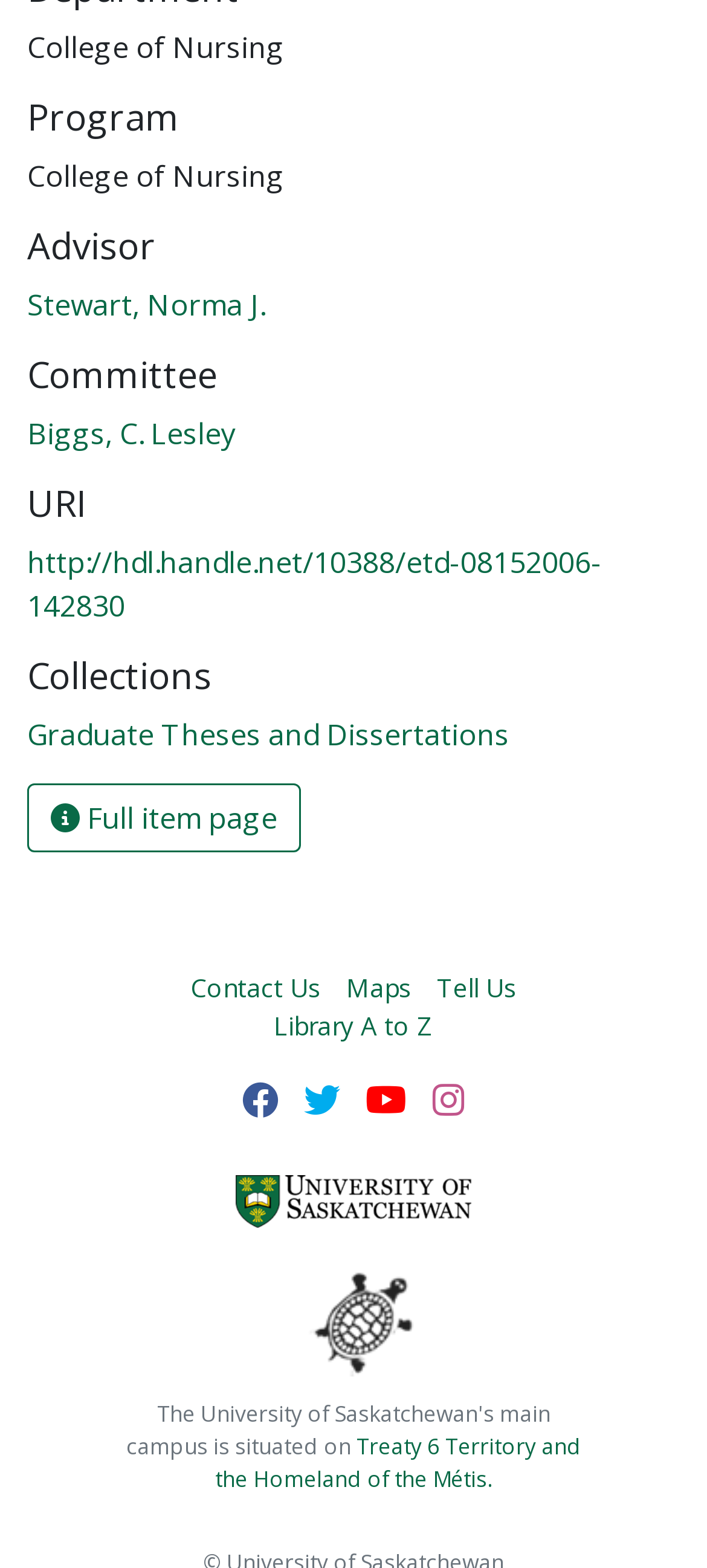Locate the bounding box coordinates of the clickable area to execute the instruction: "View full item page". Provide the coordinates as four float numbers between 0 and 1, represented as [left, top, right, bottom].

[0.038, 0.5, 0.426, 0.544]